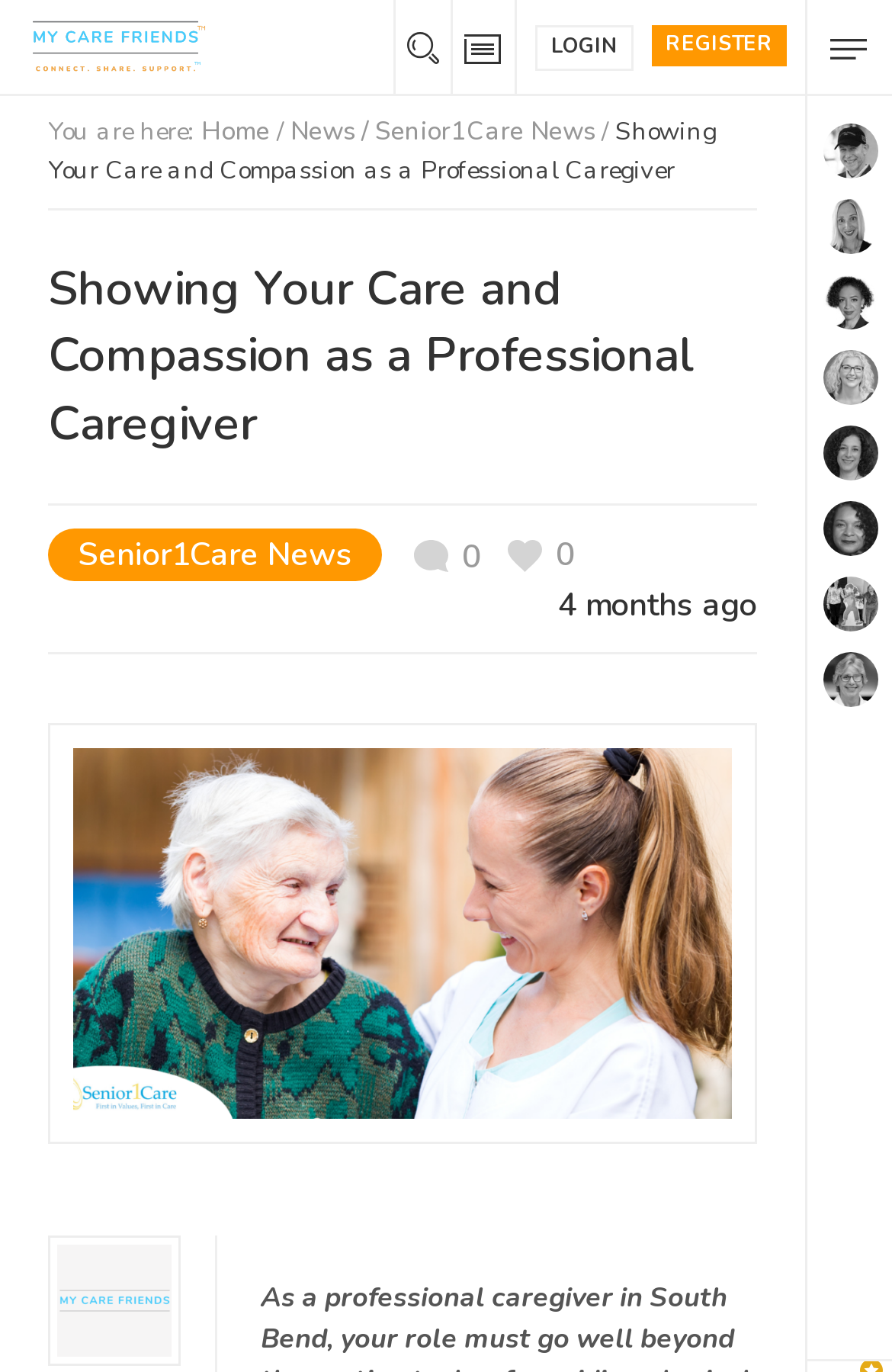Please provide a short answer using a single word or phrase for the question:
How many profile pictures are displayed?

8